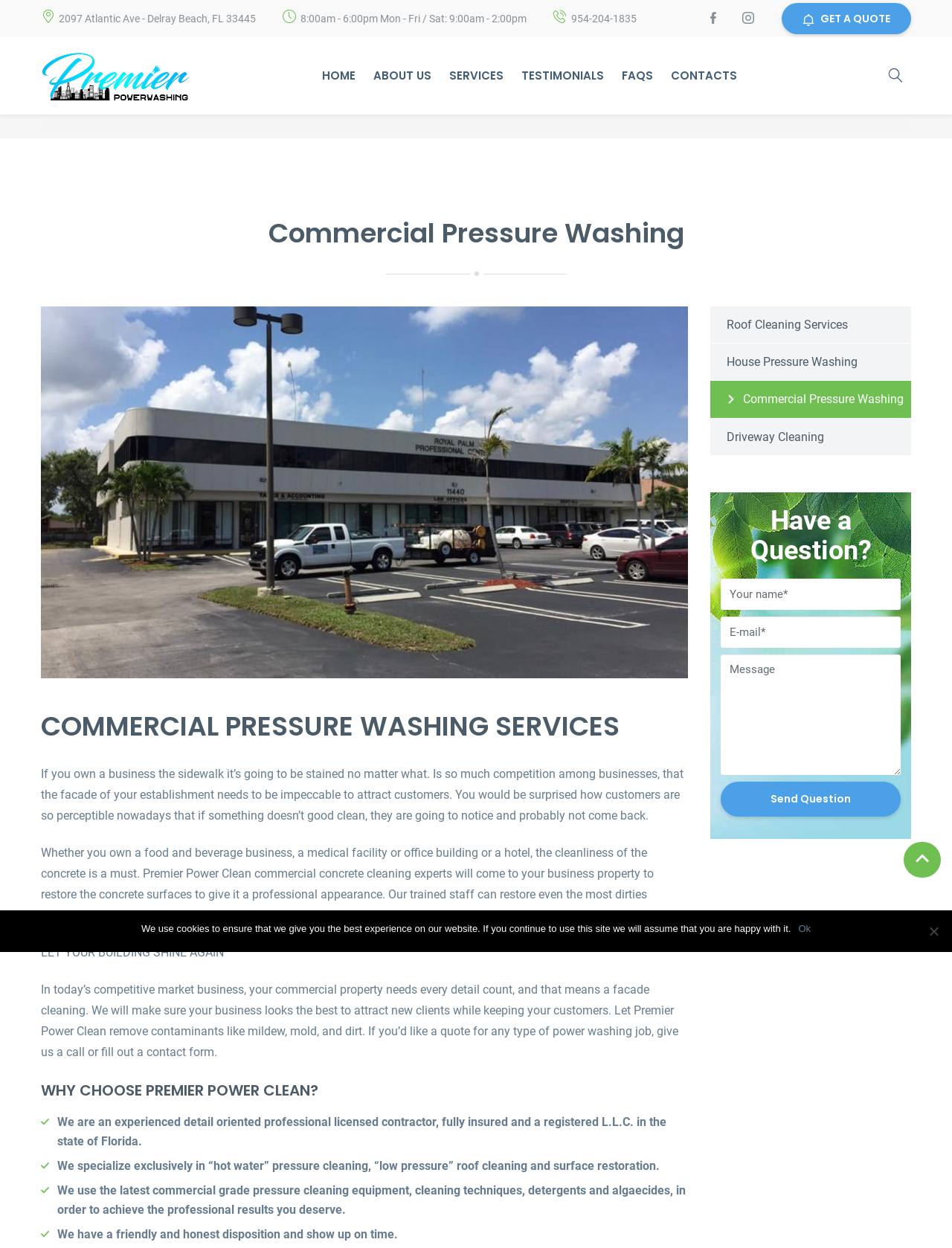Kindly provide the bounding box coordinates of the section you need to click on to fulfill the given instruction: "Click the HOME link".

[0.329, 0.043, 0.383, 0.078]